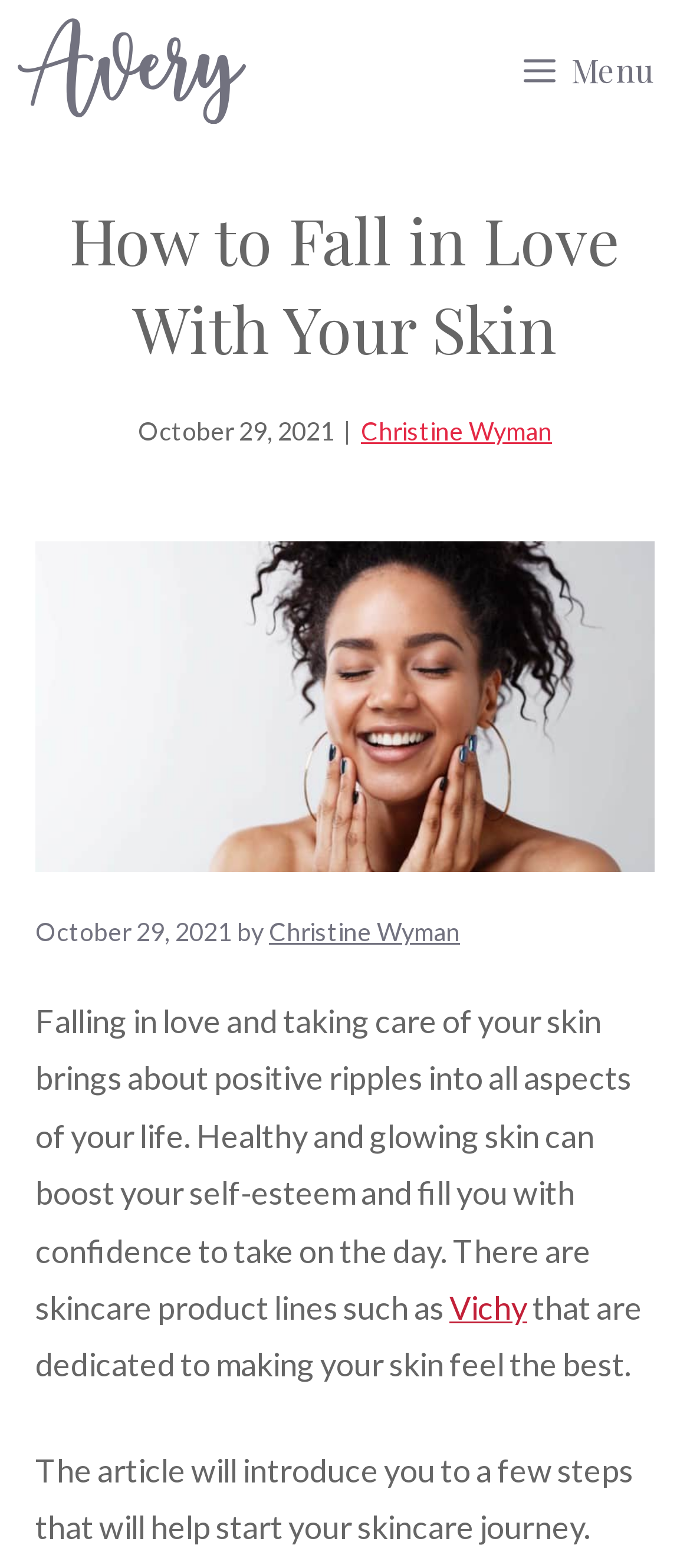When was the article published?
From the screenshot, supply a one-word or short-phrase answer.

October 29, 2021